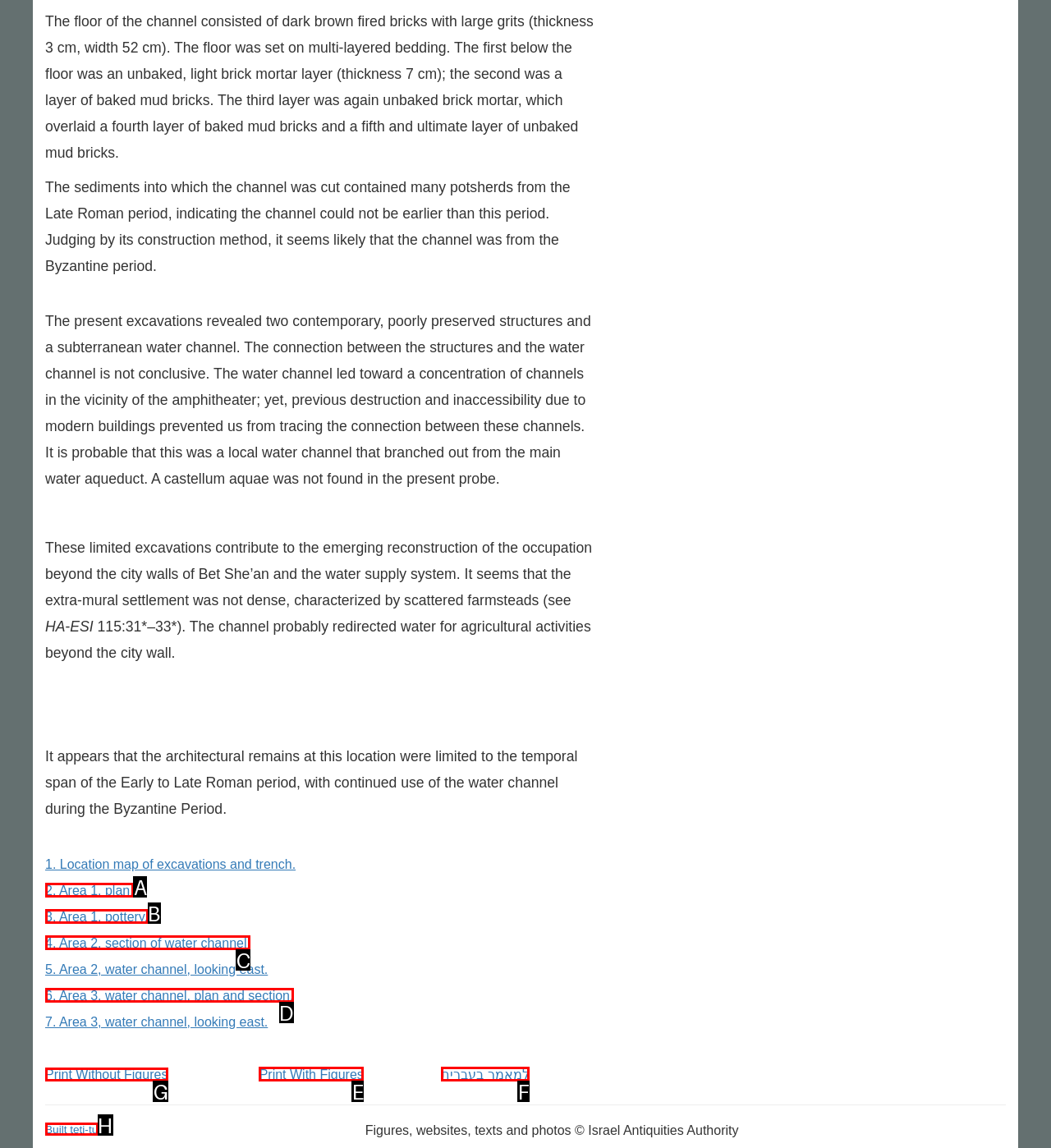Select the letter associated with the UI element you need to click to perform the following action: Print Without Figures
Reply with the correct letter from the options provided.

G